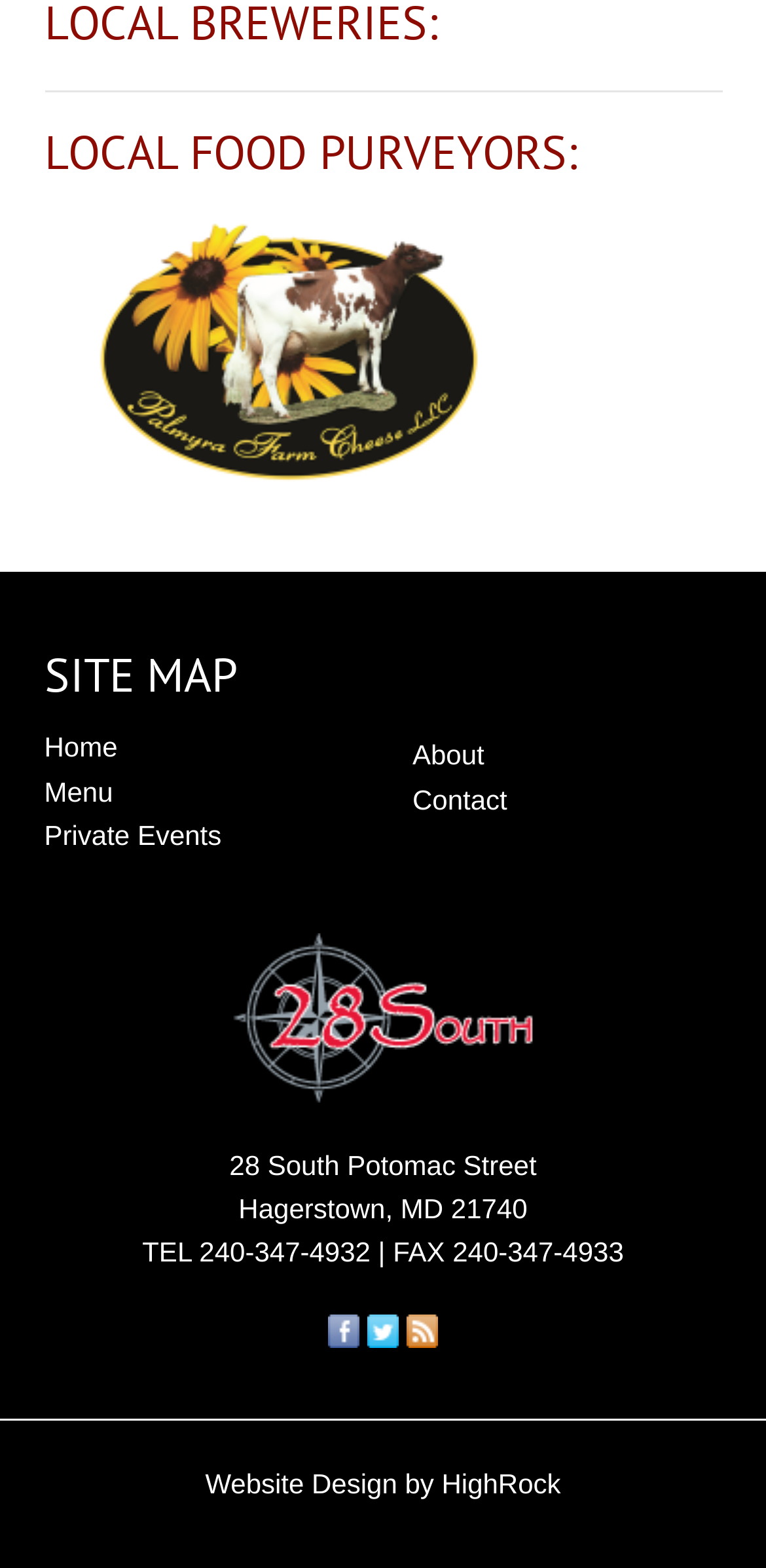Please locate the bounding box coordinates of the element that should be clicked to complete the given instruction: "View ratsinhats's profile picture".

None